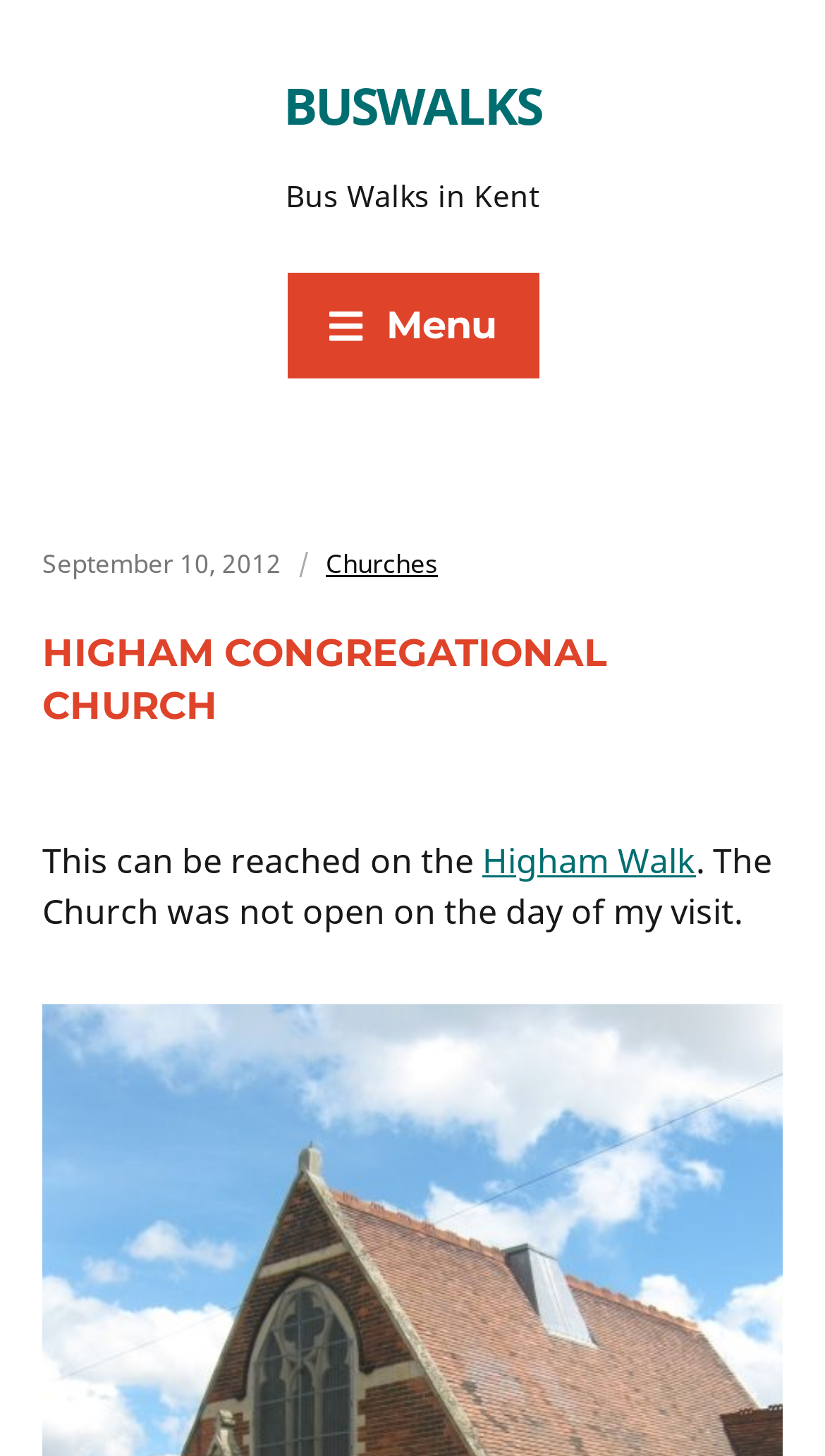What is the category of the webpage?
Identify the answer in the screenshot and reply with a single word or phrase.

Churches